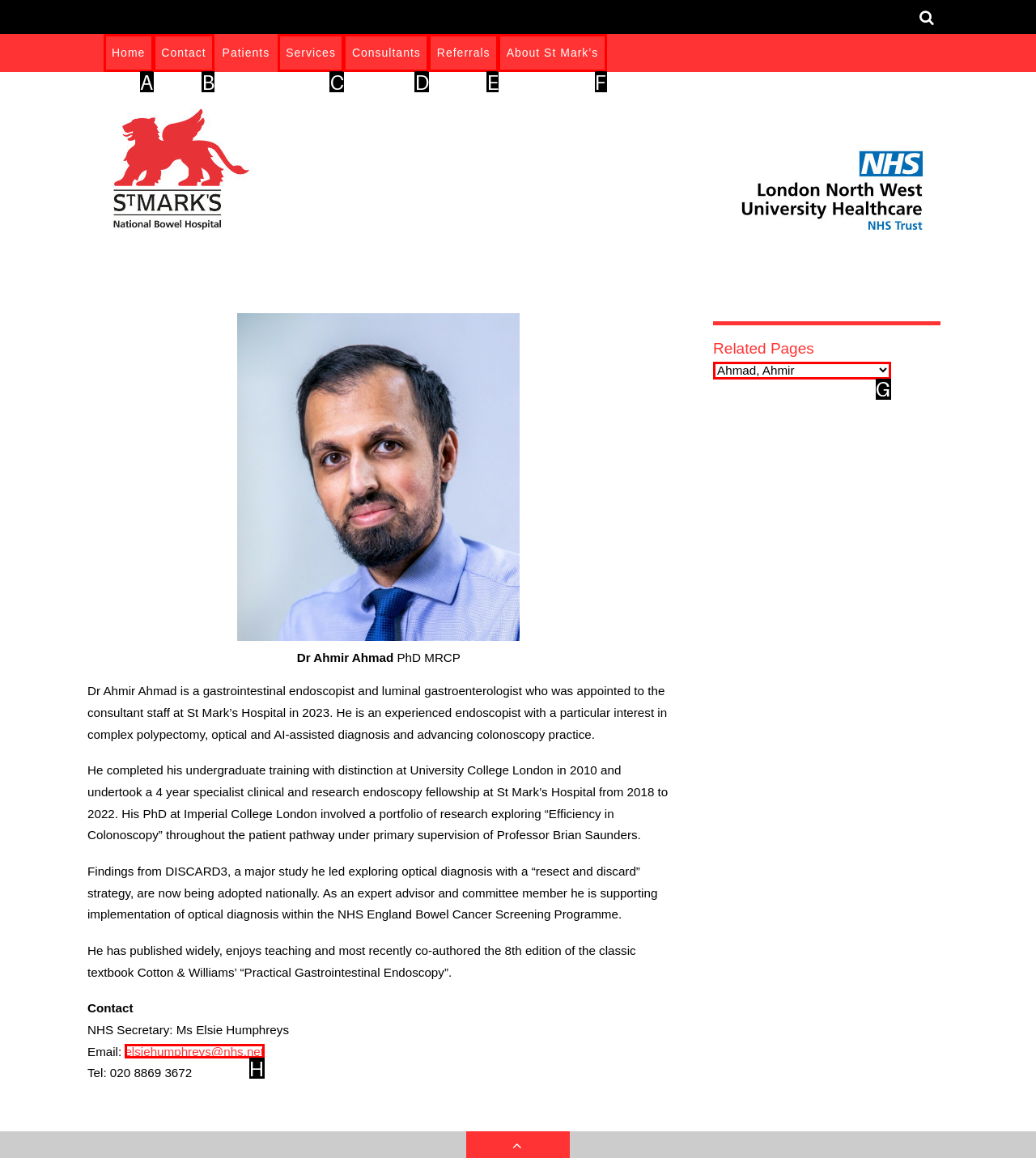Based on the description: About St Mark’s
Select the letter of the corresponding UI element from the choices provided.

F